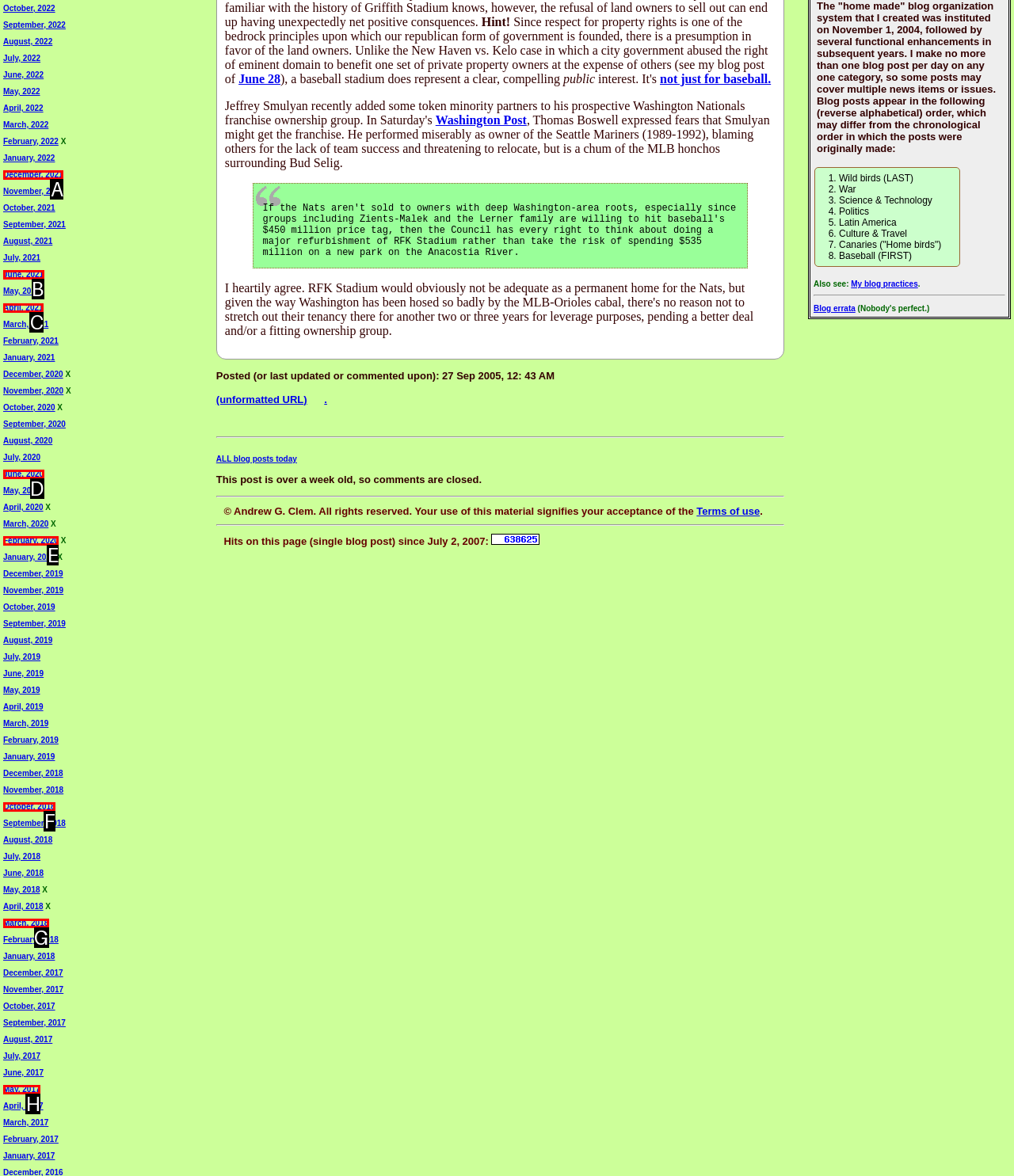Examine the description: June, 2021 and indicate the best matching option by providing its letter directly from the choices.

B